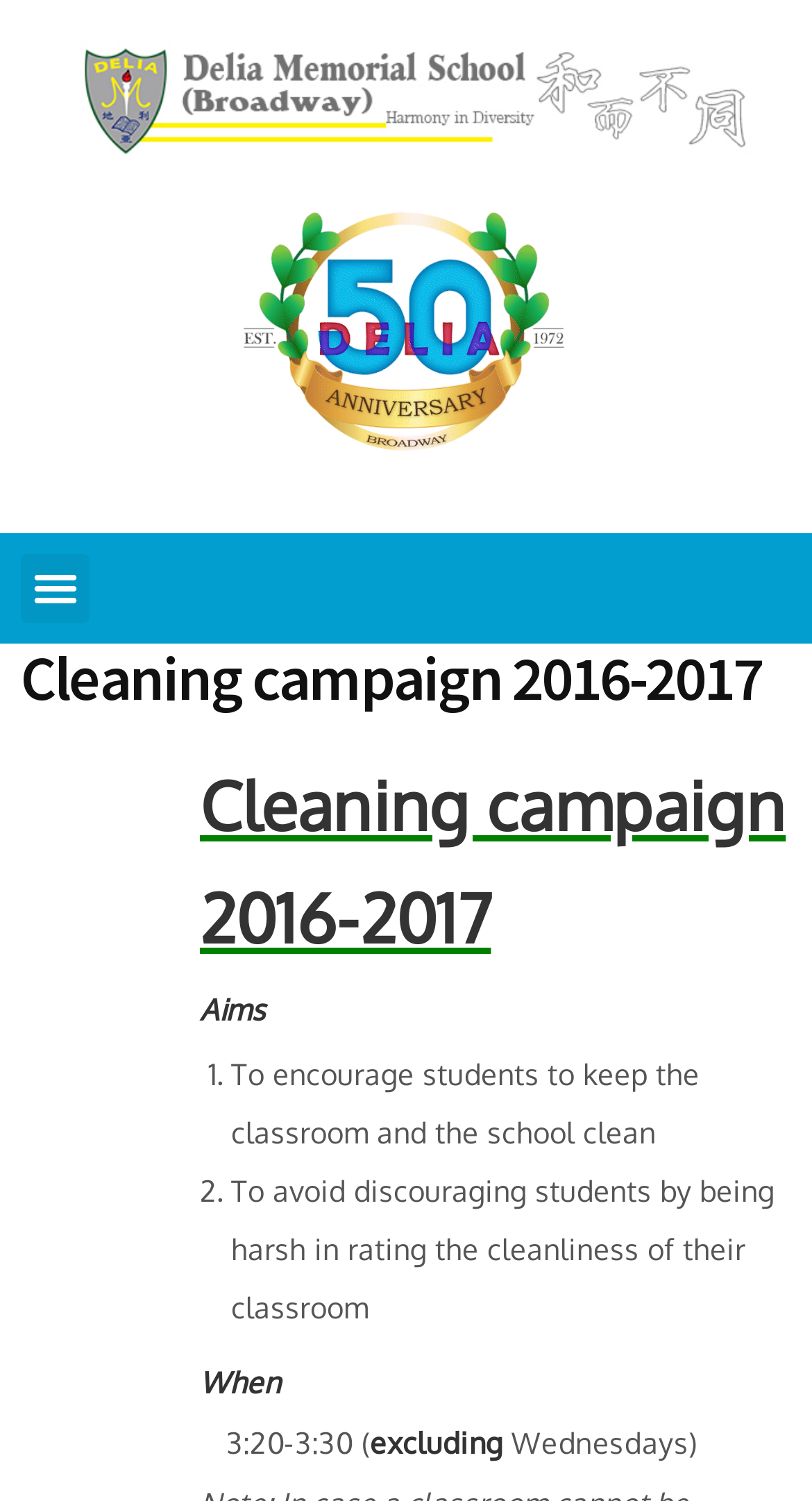Please analyze the image and give a detailed answer to the question:
What is the second aim of the cleaning campaign?

The second aim of the cleaning campaign is to avoid discouraging students by being harsh in rating the cleanliness of their classroom, as stated in the list of aims.